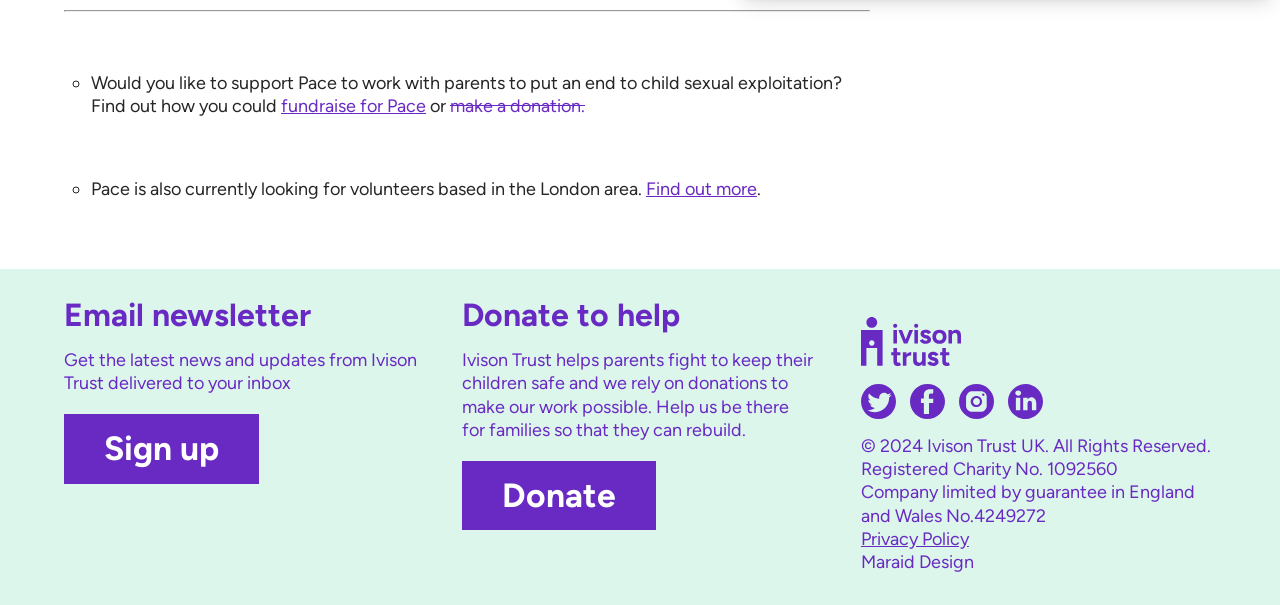Show the bounding box coordinates of the element that should be clicked to complete the task: "Donate to help Ivison Trust".

[0.361, 0.761, 0.513, 0.877]